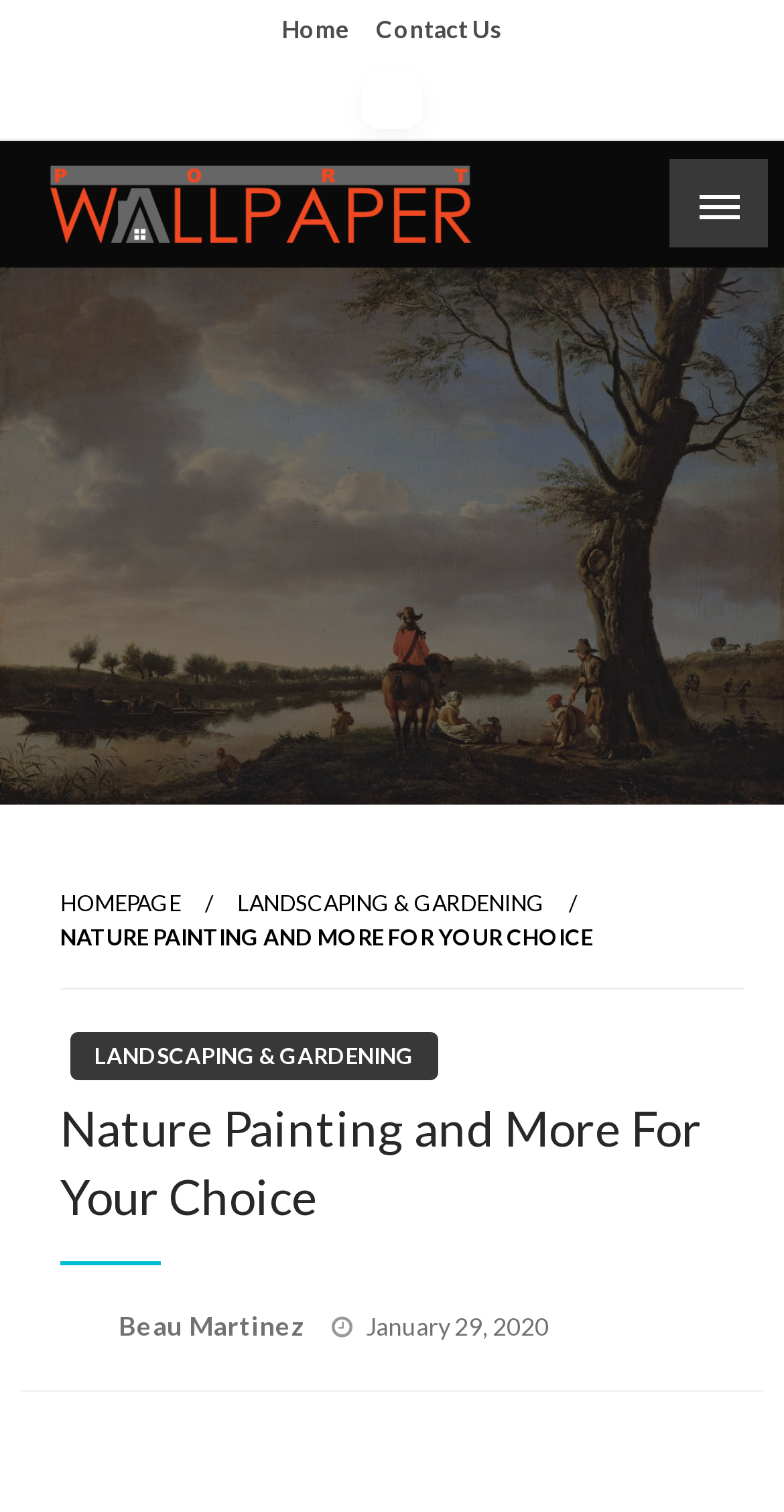What is the date of the latest article?
From the details in the image, provide a complete and detailed answer to the question.

I found the answer by looking at the link element with the text 'January 29, 2020' which is located near the 'Posted on' text.